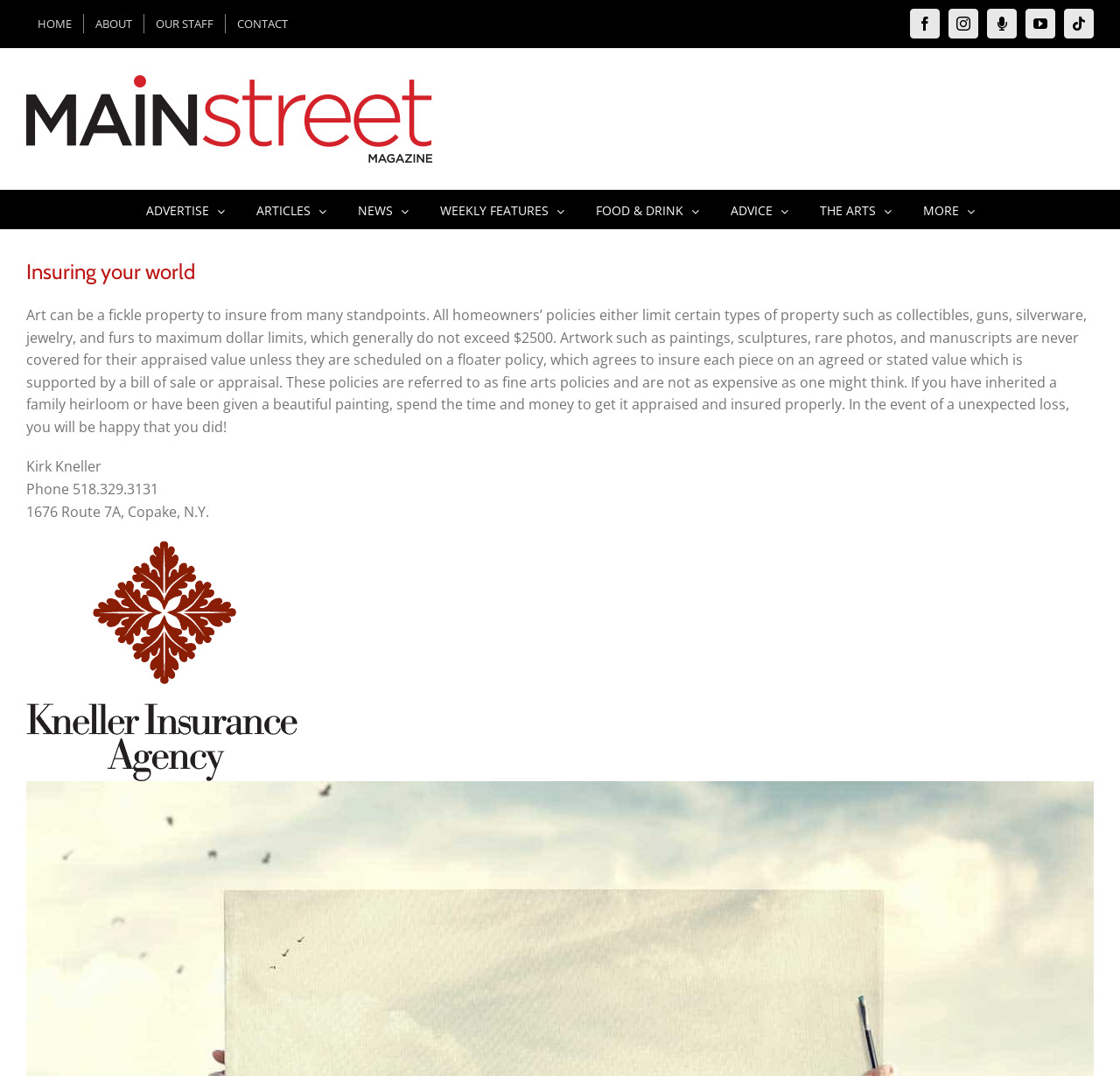Pinpoint the bounding box coordinates of the area that must be clicked to complete this instruction: "Click THE ARTS".

[0.732, 0.177, 0.796, 0.212]